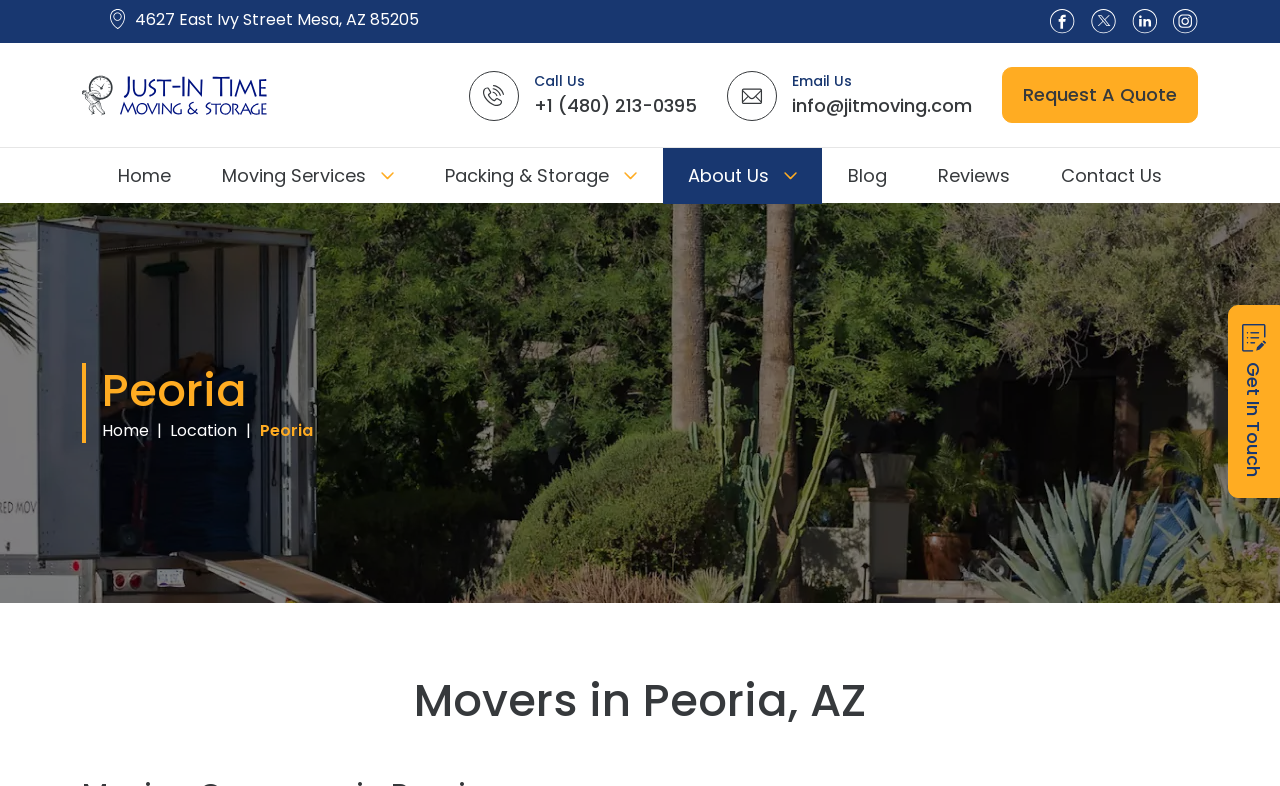Determine the bounding box coordinates for the area that needs to be clicked to fulfill this task: "View location details". The coordinates must be given as four float numbers between 0 and 1, i.e., [left, top, right, bottom].

[0.0, 0.258, 1.0, 0.767]